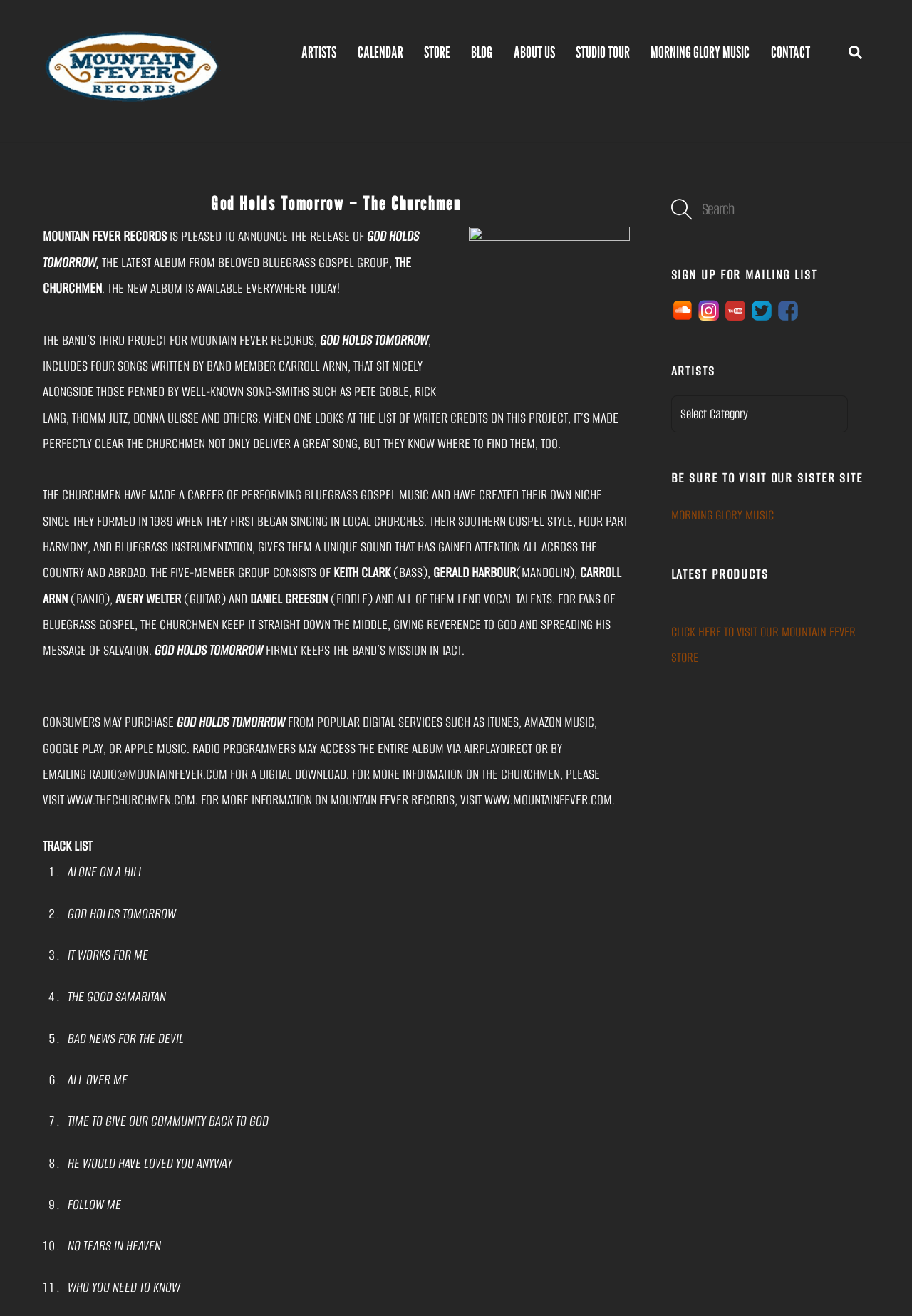Please identify the bounding box coordinates of the element's region that should be clicked to execute the following instruction: "Click the link to download Kickass 2010 full movie". The bounding box coordinates must be four float numbers between 0 and 1, i.e., [left, top, right, bottom].

None